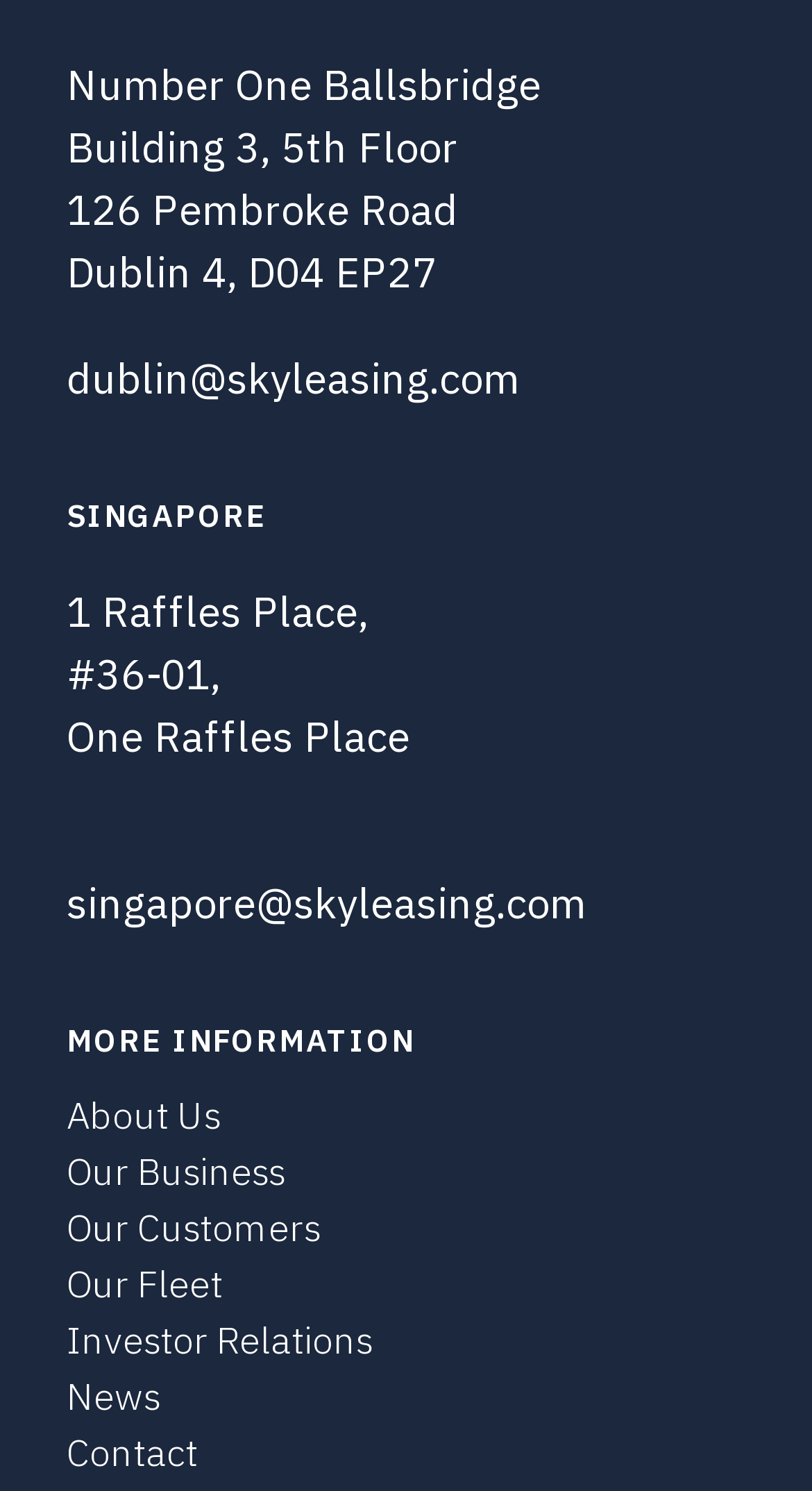Identify the bounding box coordinates for the UI element described as follows: Contact. Use the format (top-left x, top-left y, bottom-right x, bottom-right y) and ensure all values are floating point numbers between 0 and 1.

[0.082, 0.958, 0.244, 0.99]